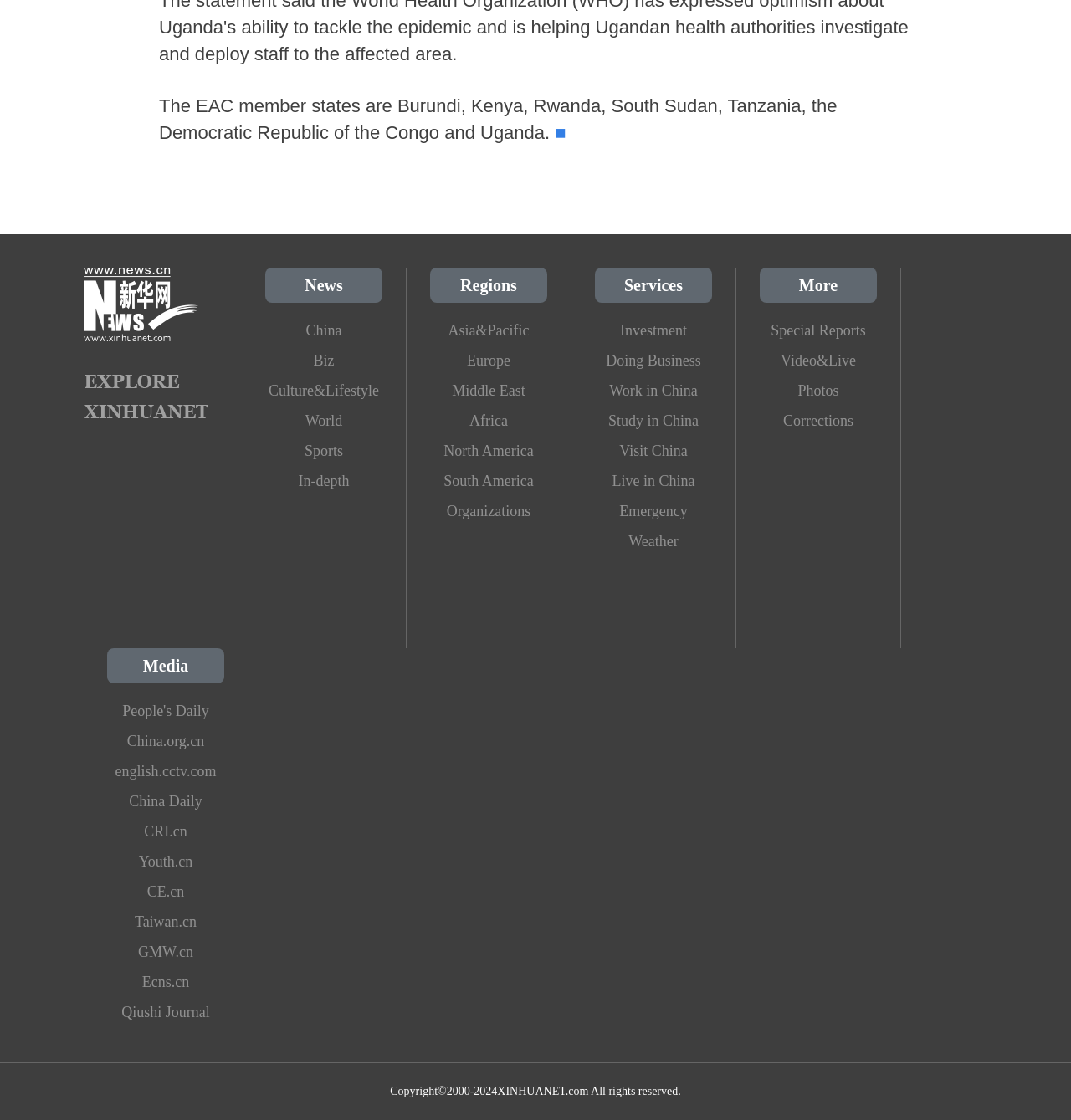For the given element description Africa, determine the bounding box coordinates of the UI element. The coordinates should follow the format (top-left x, top-left y, bottom-right x, bottom-right y) and be within the range of 0 to 1.

[0.402, 0.362, 0.511, 0.389]